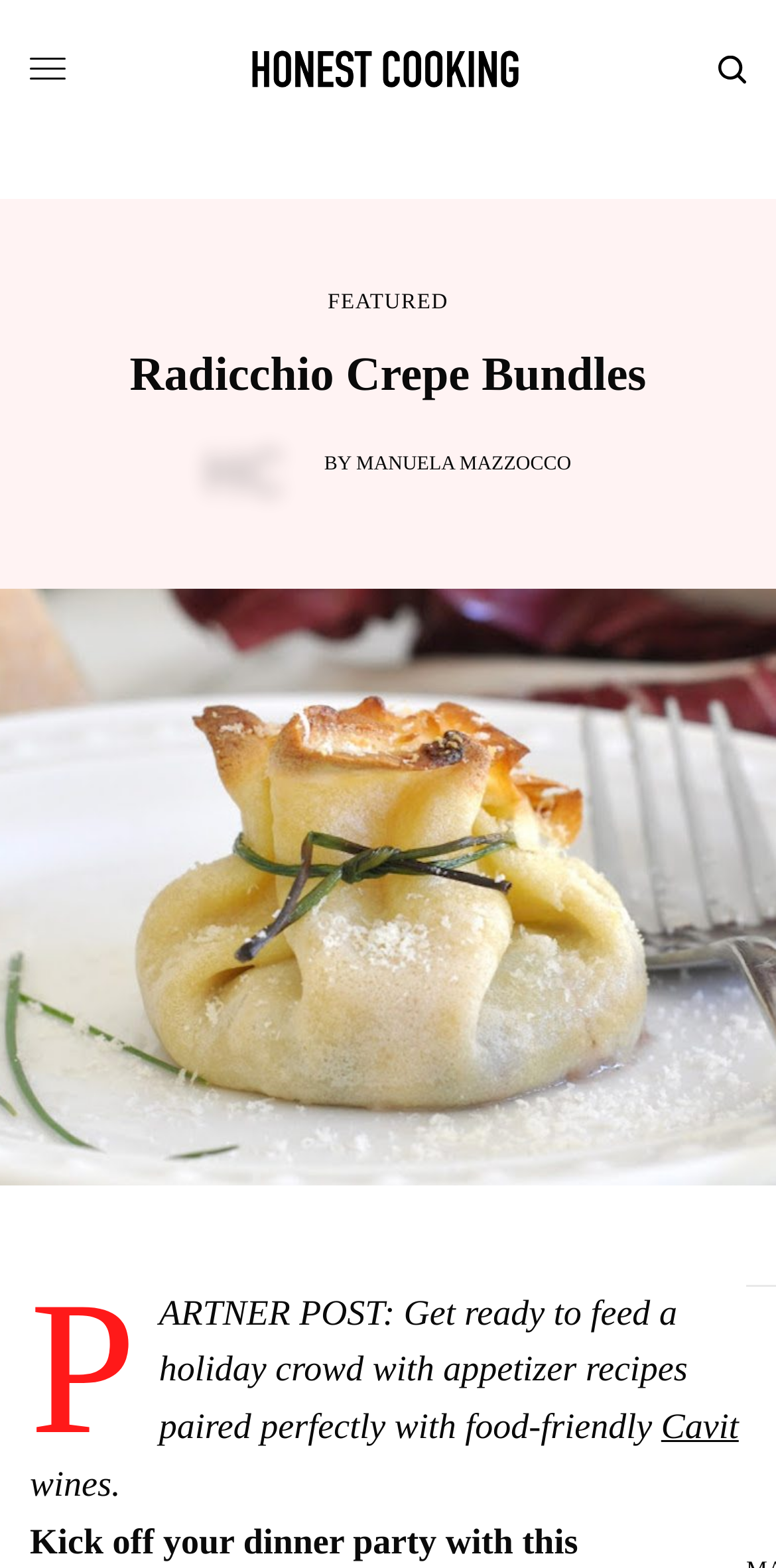Generate the main heading text from the webpage.

Radicchio Crepe Bundles